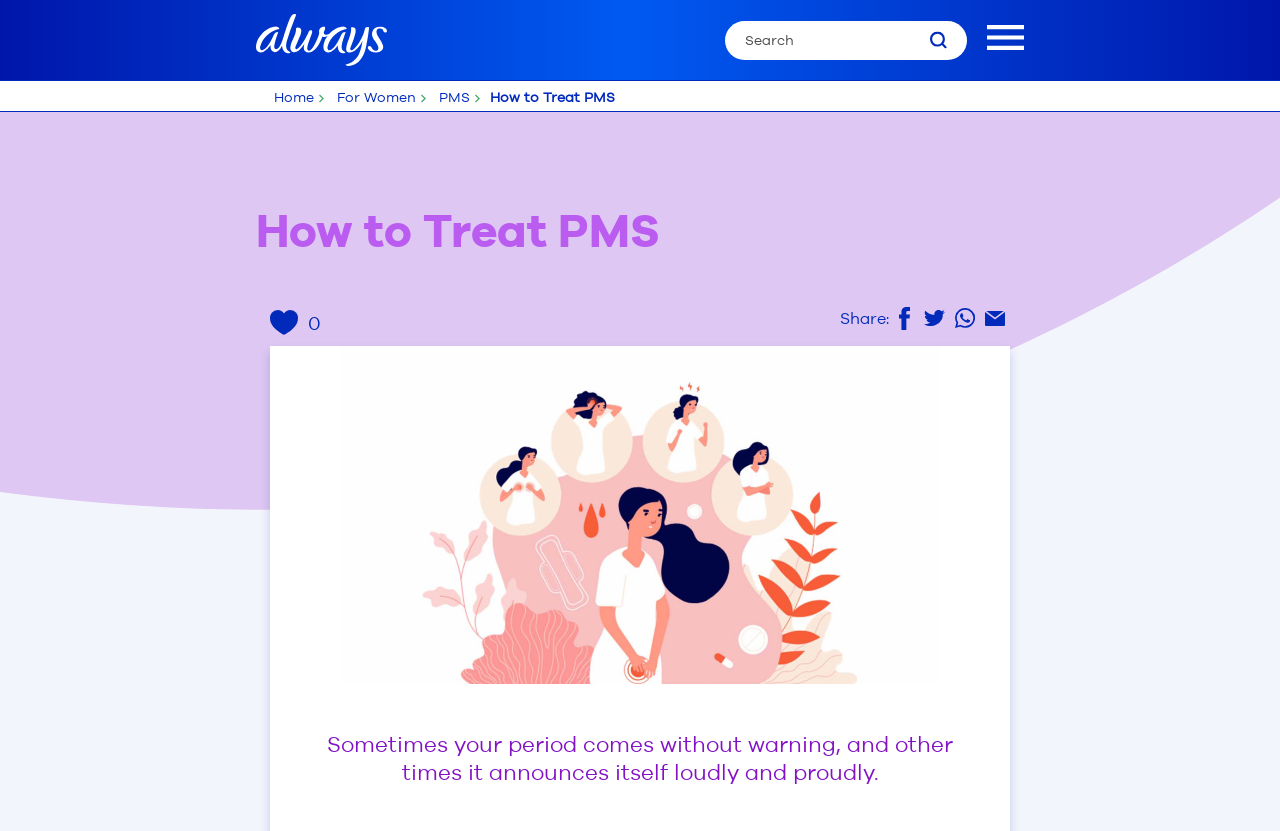Please specify the bounding box coordinates of the clickable section necessary to execute the following command: "Search for PMS treatments".

[0.566, 0.025, 0.755, 0.072]